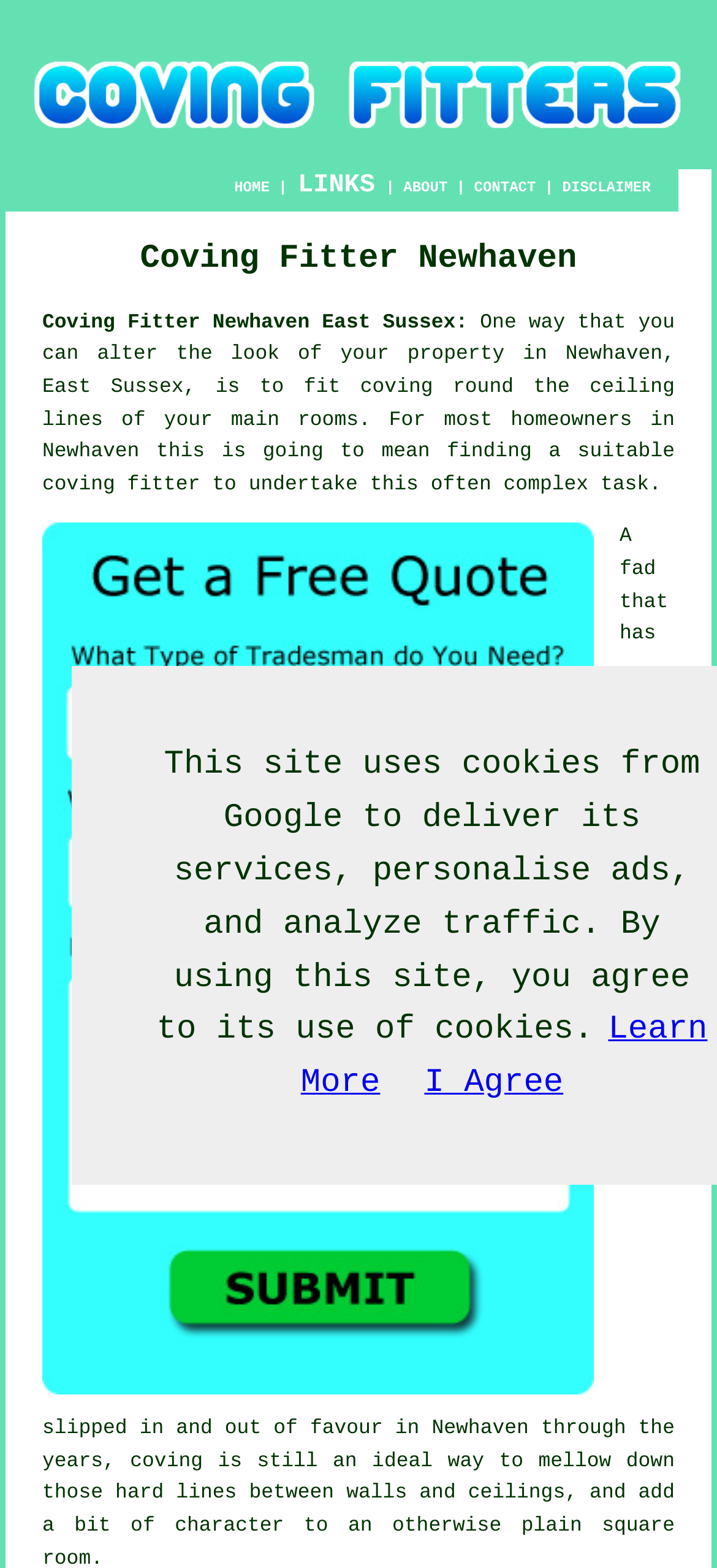How many main navigation links are there?
Refer to the screenshot and answer in one word or phrase.

4